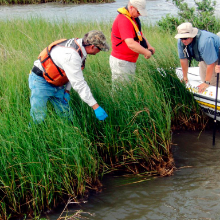What is the focus of the researchers' environmental research?
Carefully examine the image and provide a detailed answer to the question.

The caption states that the researchers are examining the lush green grasses at the water's edge, demonstrating their focus on environmental research related to oil spill impacts, which suggests that they are studying the effects of oil spills on the ecosystem.